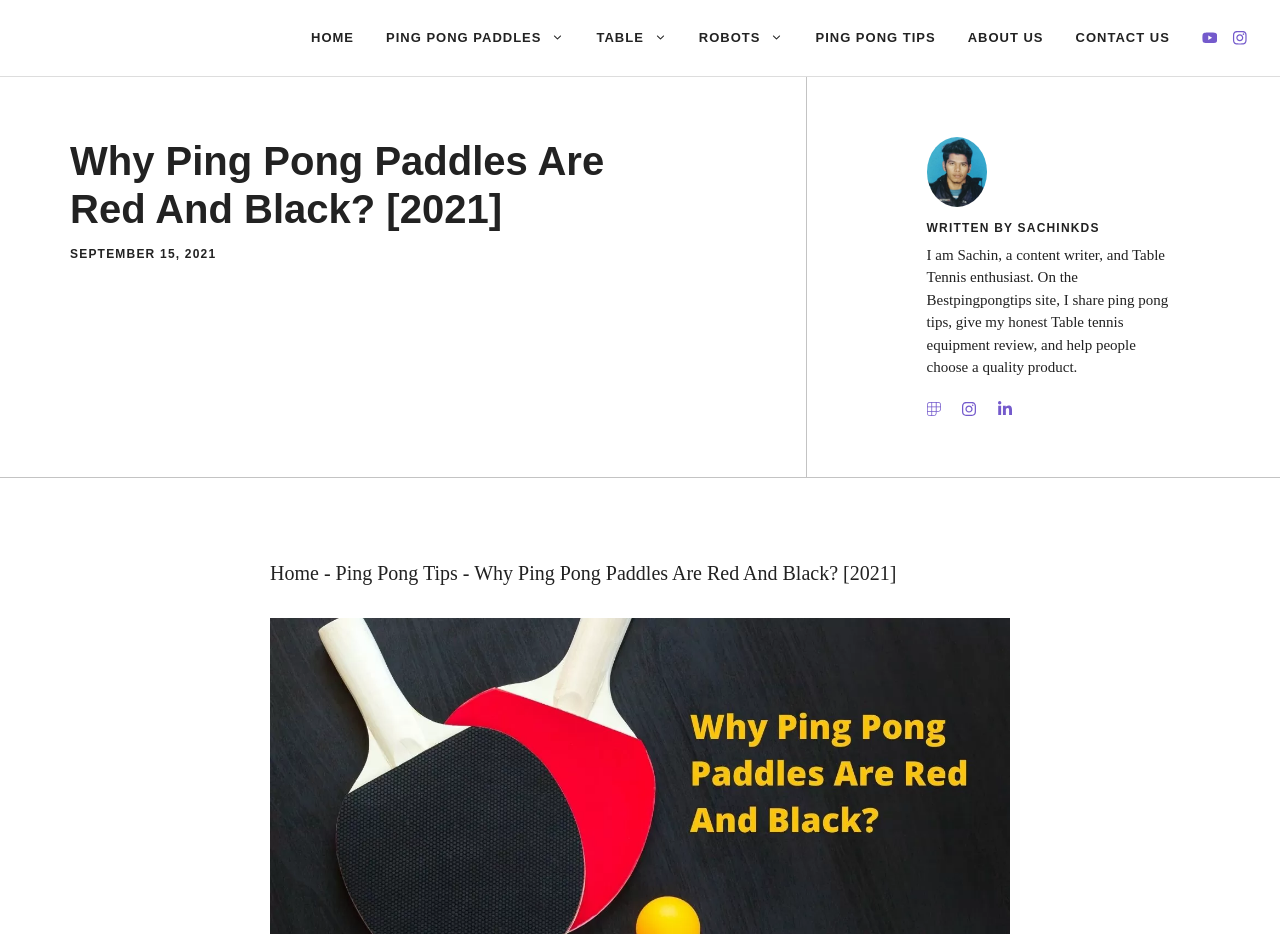Could you determine the bounding box coordinates of the clickable element to complete the instruction: "check ping pong paddles"? Provide the coordinates as four float numbers between 0 and 1, i.e., [left, top, right, bottom].

[0.289, 0.009, 0.453, 0.073]